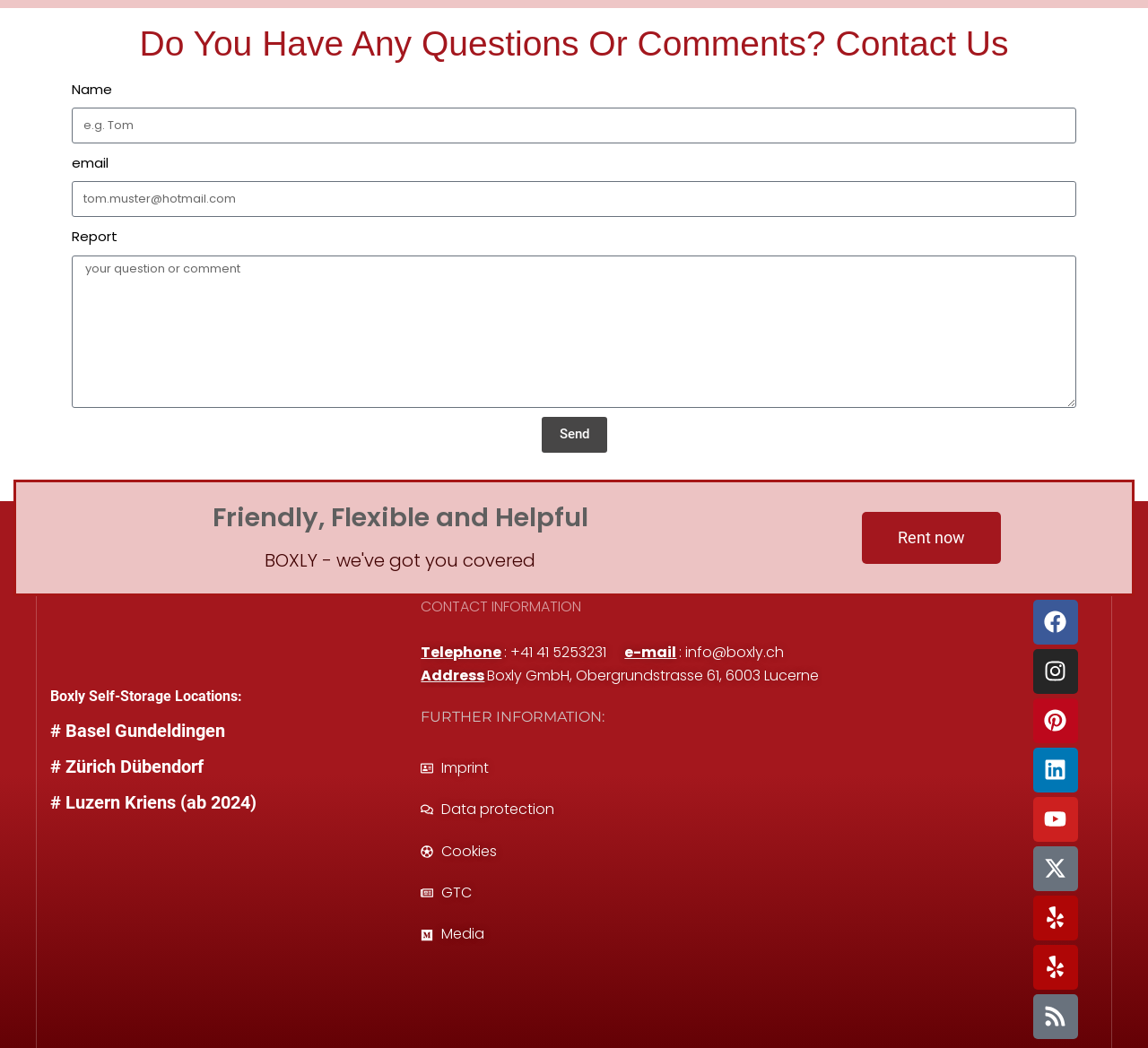Determine the bounding box coordinates of the clickable region to carry out the instruction: "Click the Send button".

[0.471, 0.397, 0.529, 0.432]